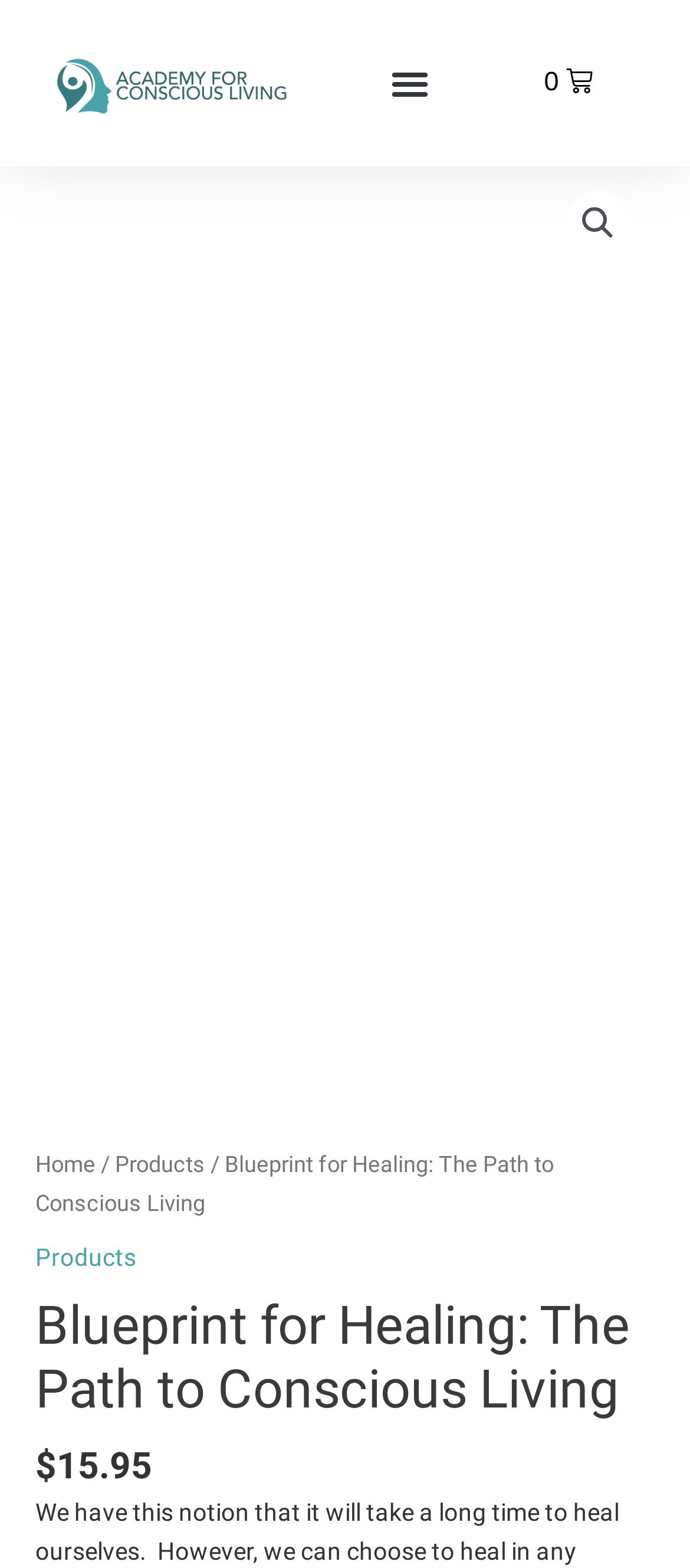How many navigation links are there?
Ensure your answer is thorough and detailed.

I can see three navigation links: 'Home', 'Products', and another 'Products' link. These links are located at the bottom of the figure element, and they are separated by '/' characters.